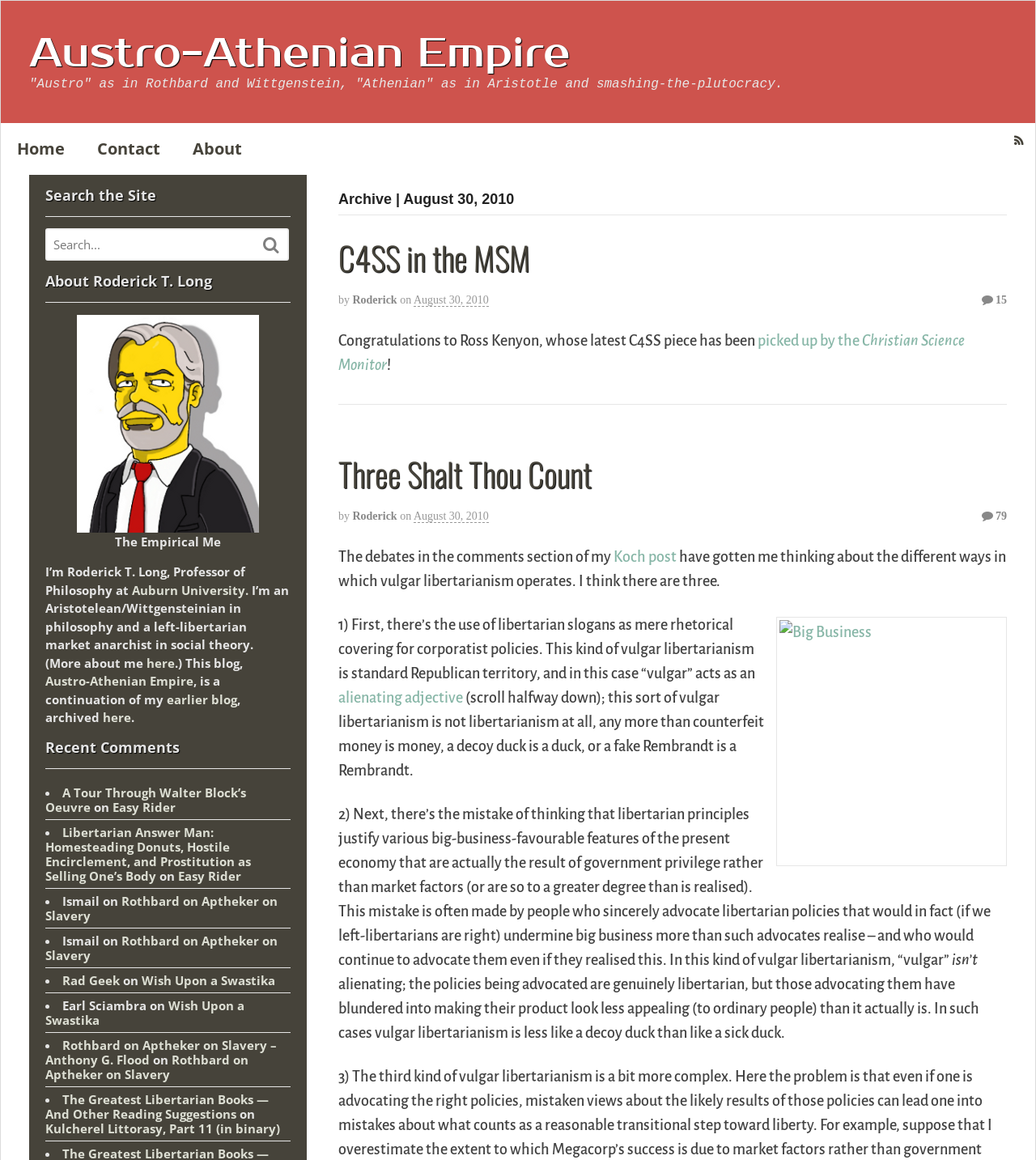Identify the bounding box for the given UI element using the description provided. Coordinates should be in the format (top-left x, top-left y, bottom-right x, bottom-right y) and must be between 0 and 1. Here is the description: About

[0.17, 0.106, 0.249, 0.151]